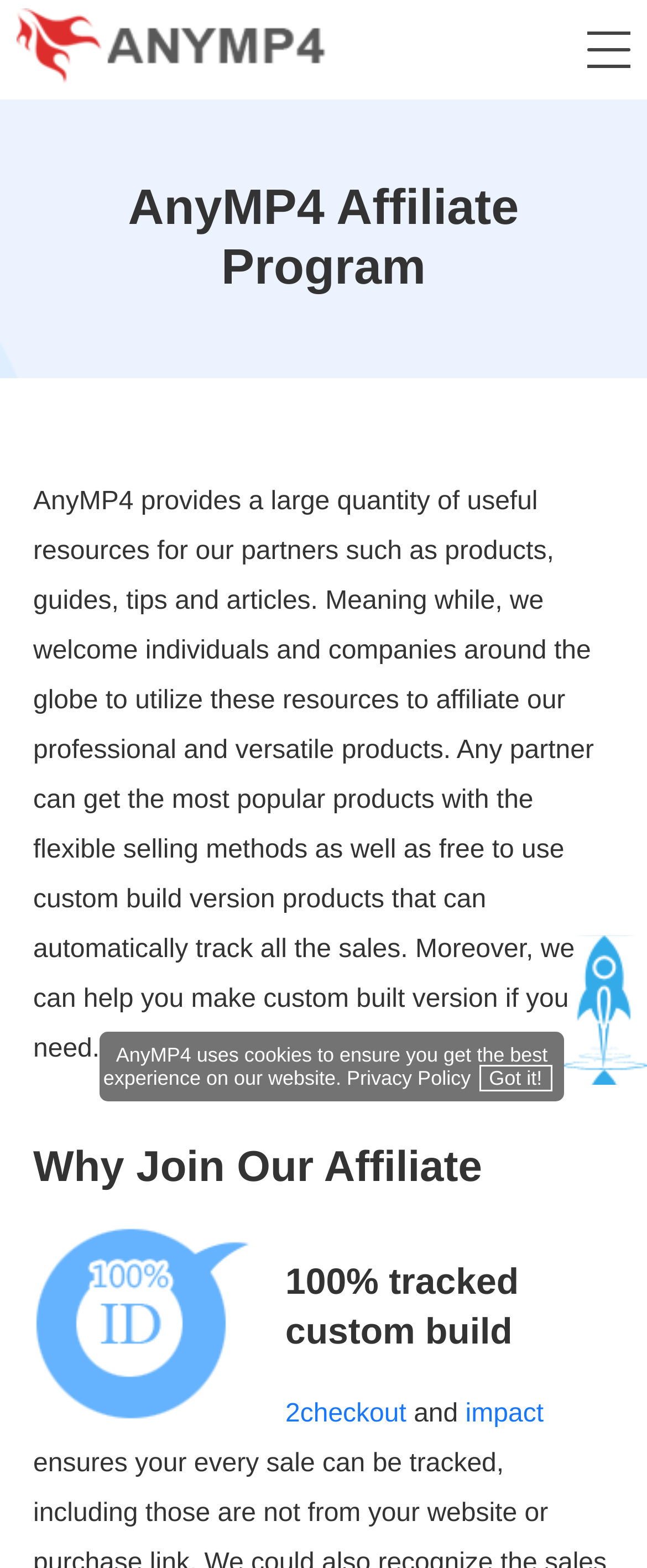Please specify the bounding box coordinates in the format (top-left x, top-left y, bottom-right x, bottom-right y), with values ranging from 0 to 1. Identify the bounding box for the UI component described as follows: alt="AnyMP4 Logo"

[0.026, 0.005, 0.503, 0.059]